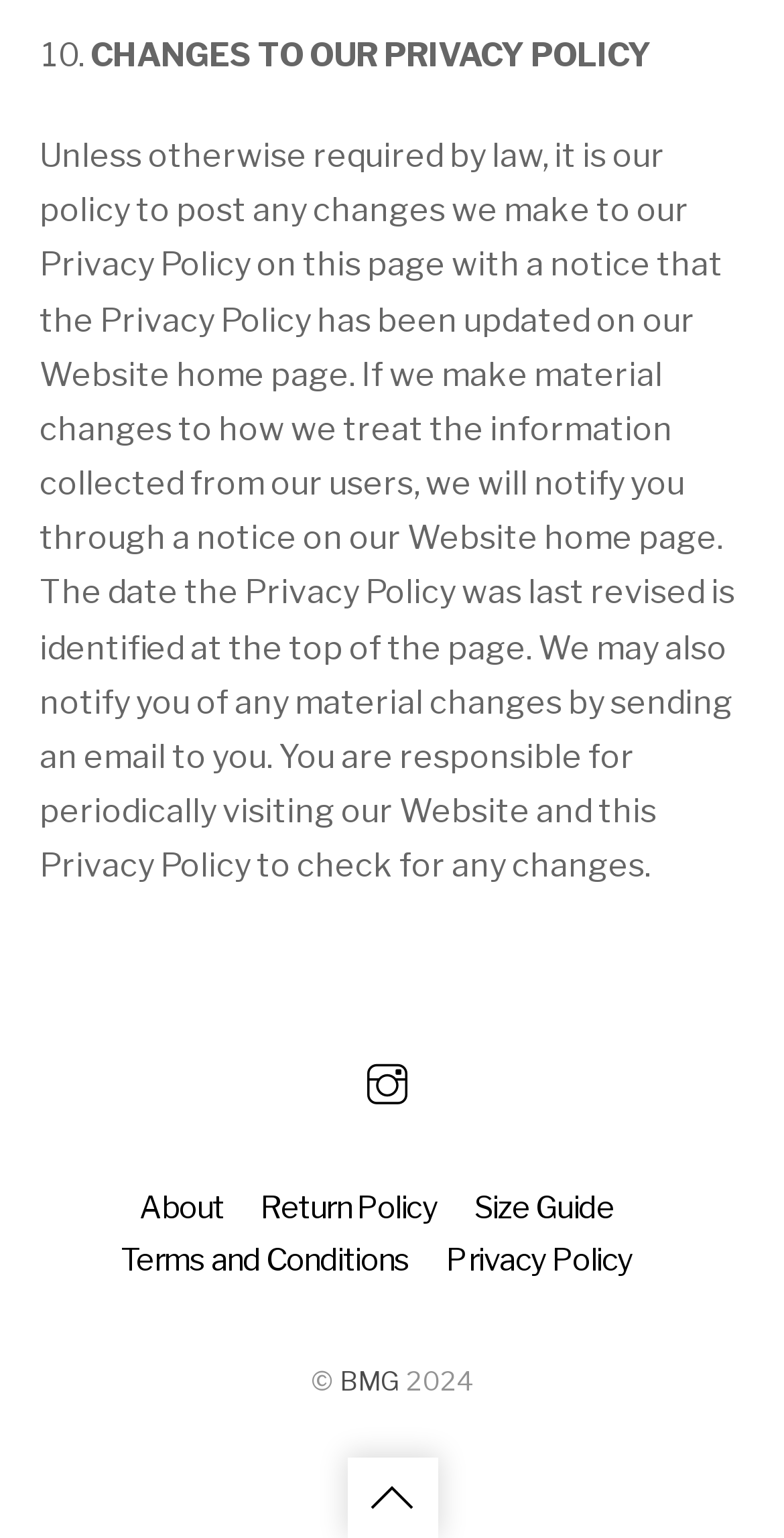What is the purpose of this webpage?
From the screenshot, provide a brief answer in one word or phrase.

To display privacy policy